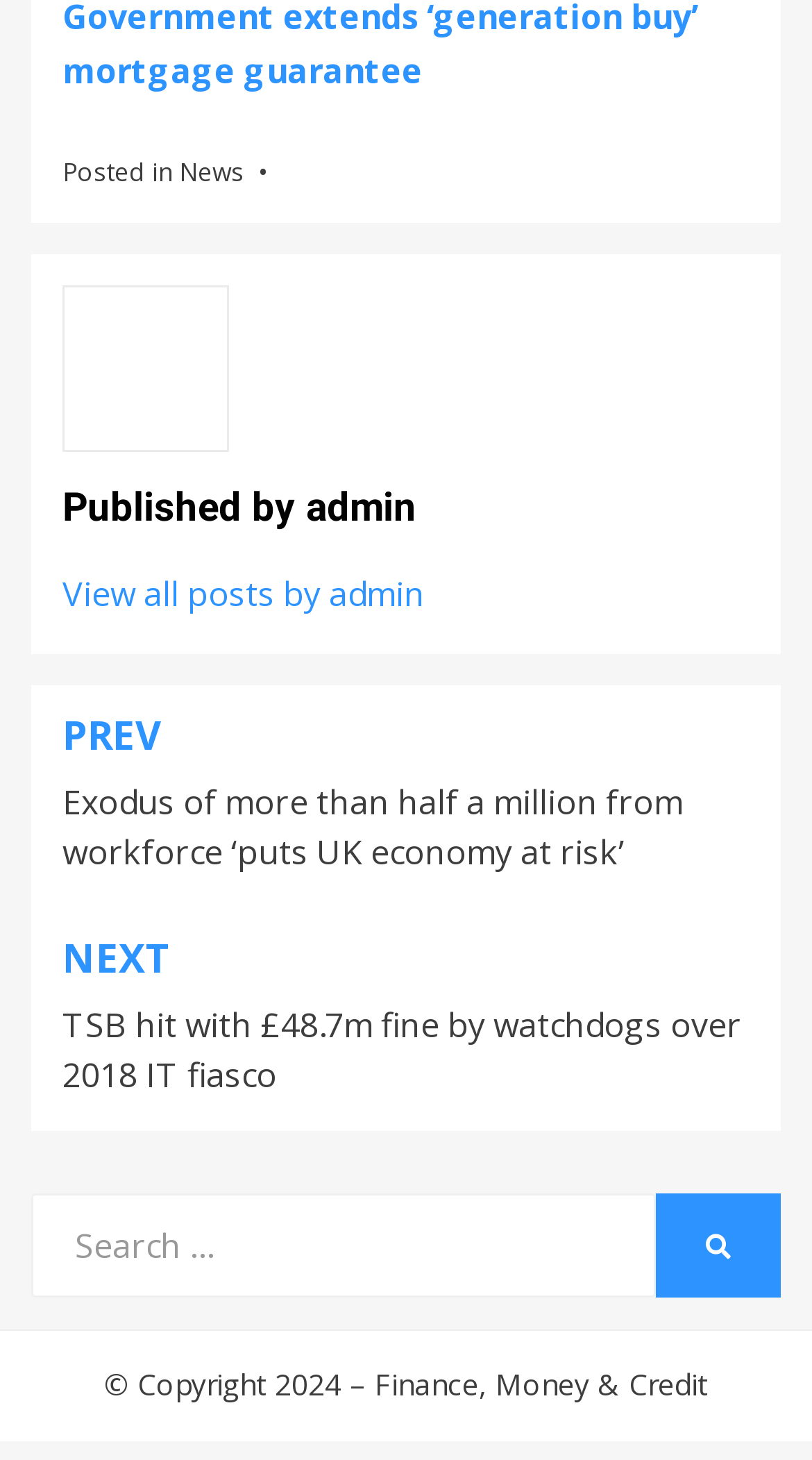Specify the bounding box coordinates of the region I need to click to perform the following instruction: "Visit the WordPress website". The coordinates must be four float numbers in the range of 0 to 1, i.e., [left, top, right, bottom].

[0.792, 0.974, 0.954, 0.998]